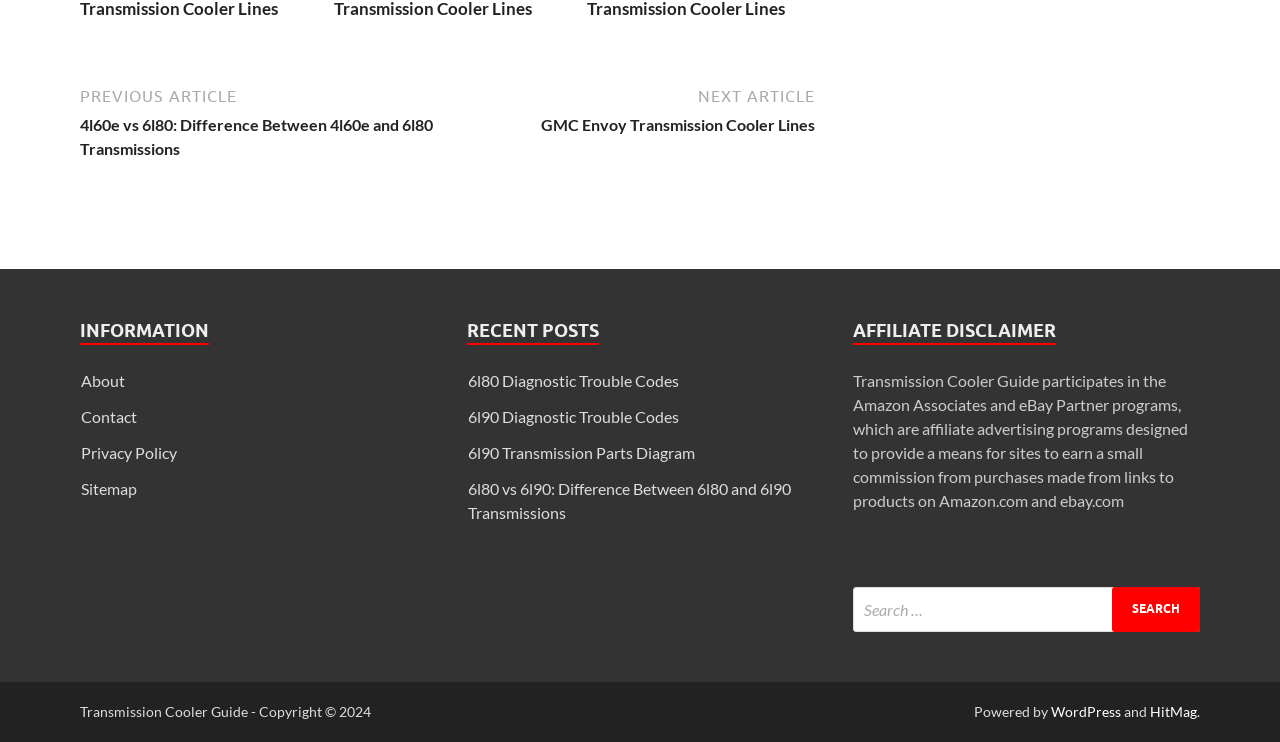Please analyze the image and give a detailed answer to the question:
What is the purpose of the 'Search for:' box?

The 'Search for:' box is a search function that allows users to search for specific content within the website by typing in keywords and clicking the 'Search' button.